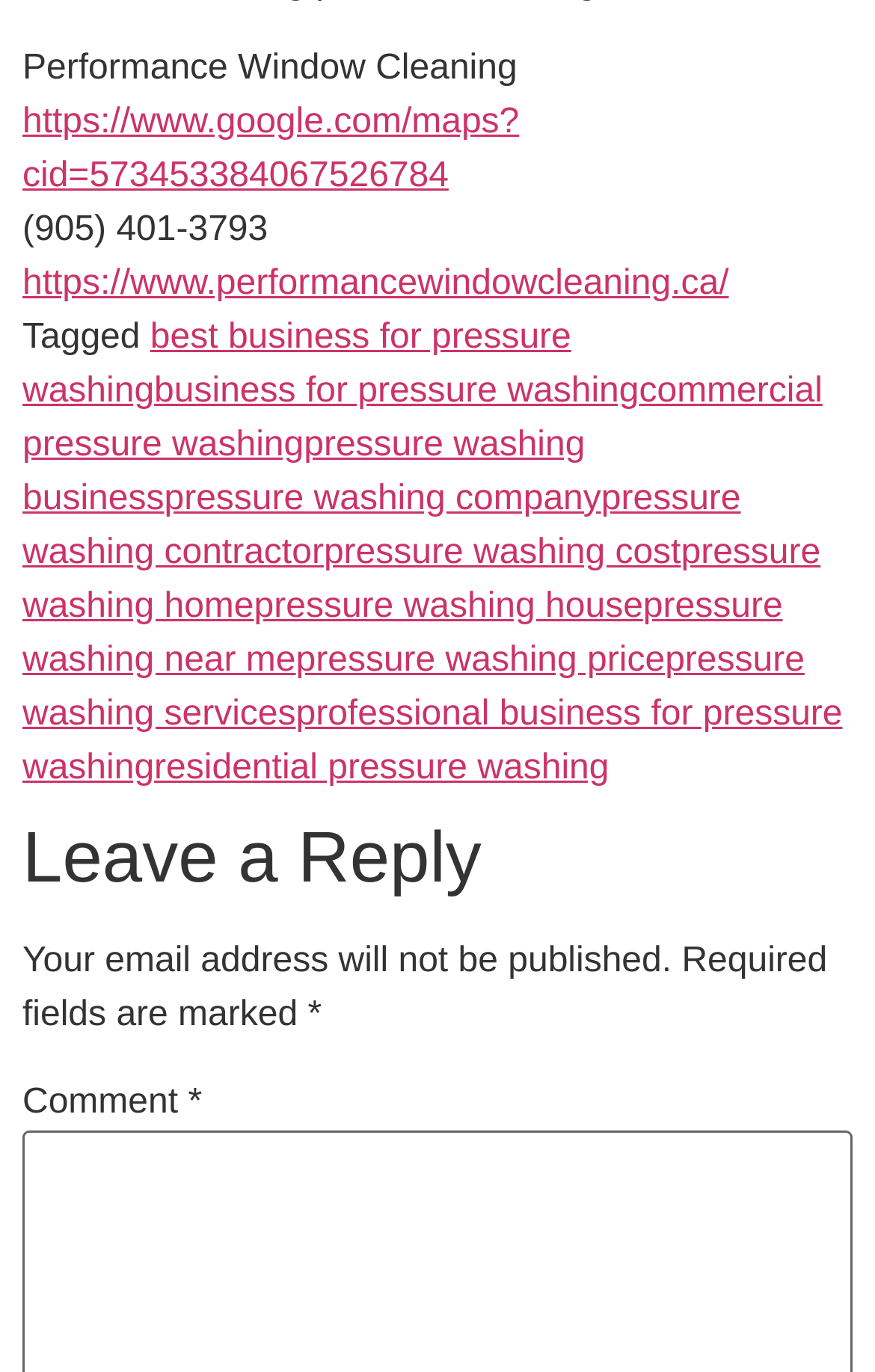Can you find the bounding box coordinates for the element to click on to achieve the instruction: "learn about pressure washing services"?

[0.026, 0.468, 0.92, 0.535]